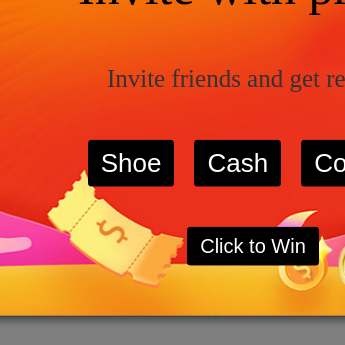Answer the question in one word or a short phrase:
How many button links are prominently displayed?

Three